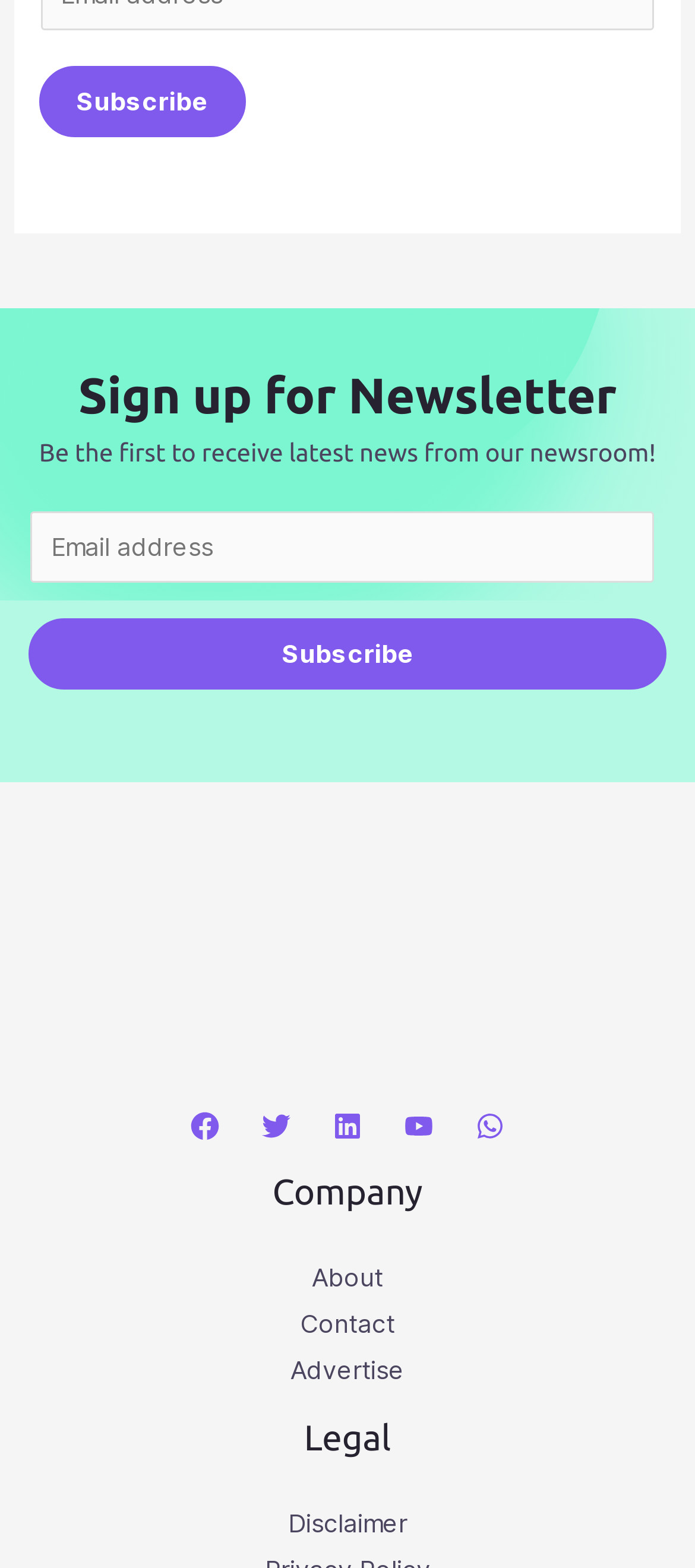What is required to subscribe to the newsletter?
Ensure your answer is thorough and detailed.

To subscribe to the newsletter, an email address is required, as indicated by the 'Email *' textbox with the 'required: True' attribute, which means that users must enter their email address to subscribe to the newsletter.